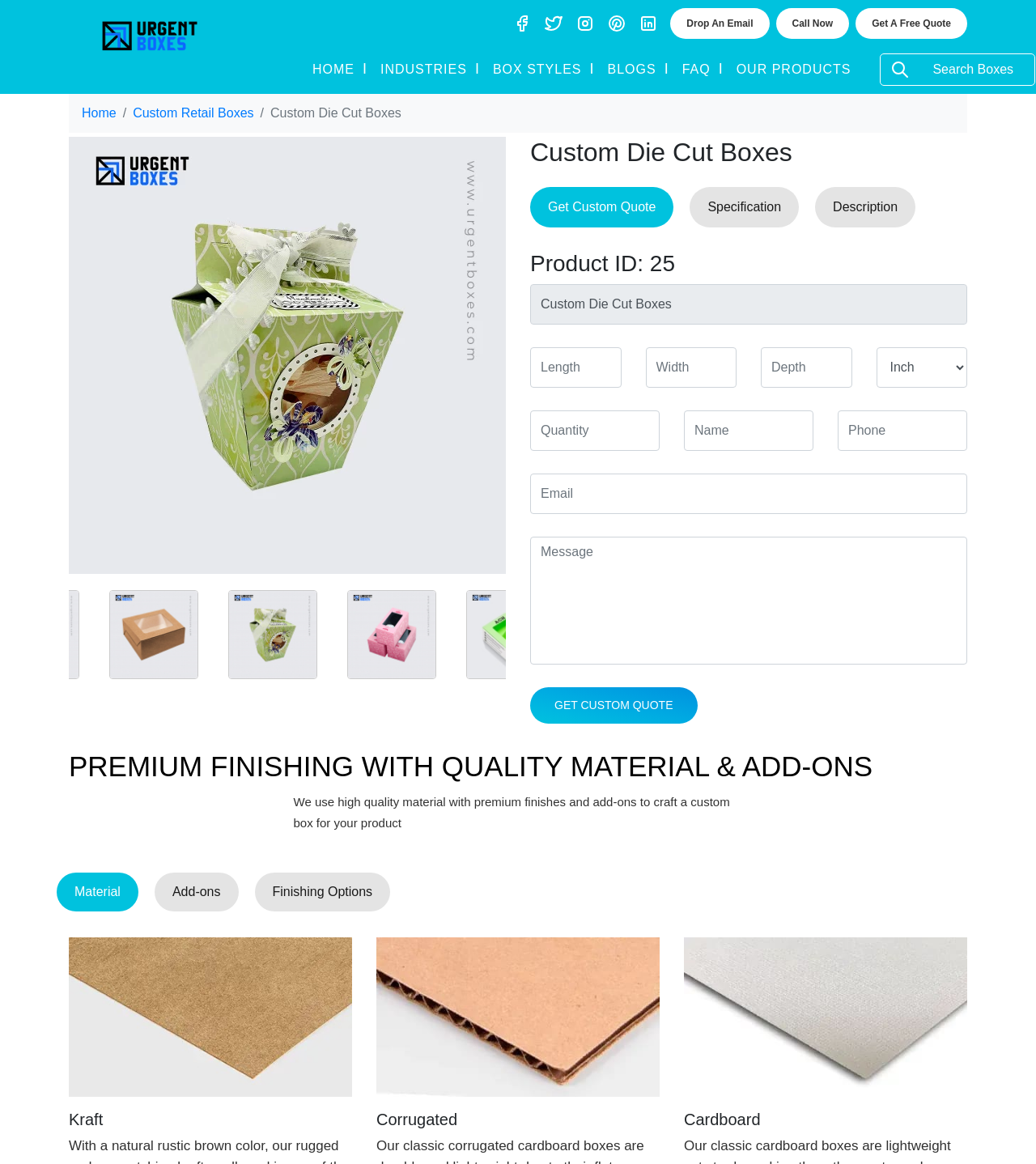Identify the bounding box coordinates of the section to be clicked to complete the task described by the following instruction: "Click on the 'GET CUSTOM QUOTE' button". The coordinates should be four float numbers between 0 and 1, formatted as [left, top, right, bottom].

[0.512, 0.59, 0.673, 0.622]